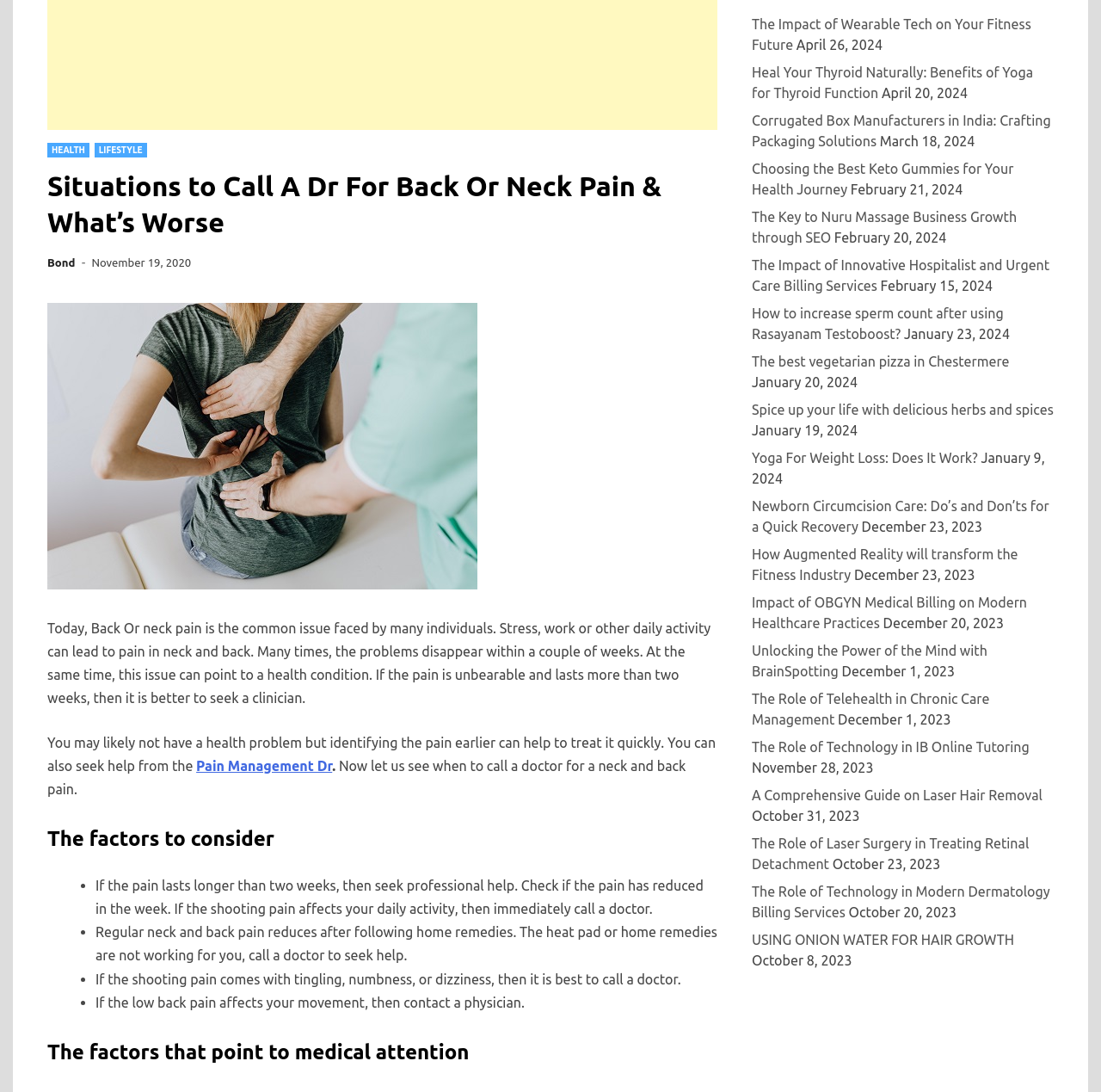Bounding box coordinates should be in the format (top-left x, top-left y, bottom-right x, bottom-right y) and all values should be floating point numbers between 0 and 1. Determine the bounding box coordinate for the UI element described as: Lifestyle

[0.086, 0.131, 0.133, 0.144]